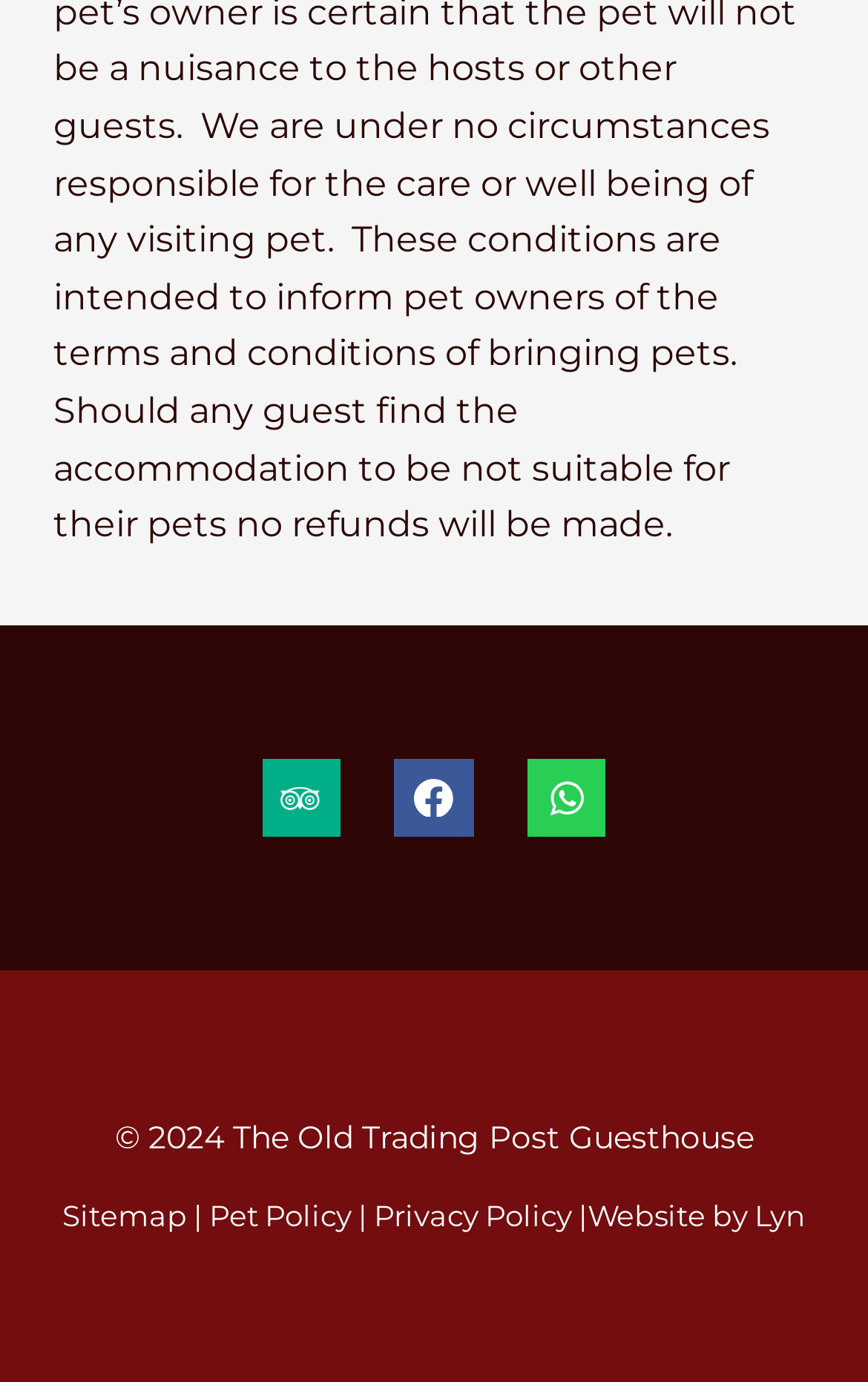Use one word or a short phrase to answer the question provided: 
What is the policy related link between Sitemap and Privacy Policy?

Pet Policy